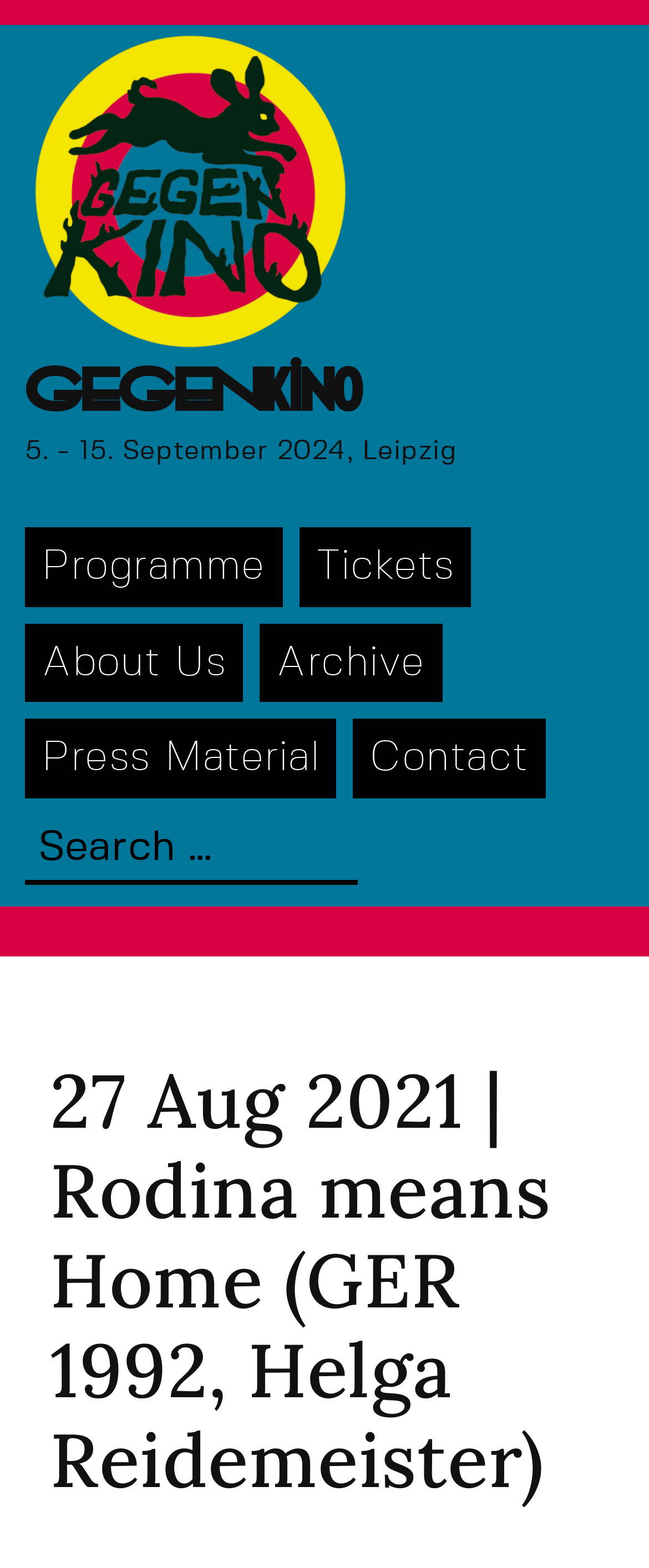Please locate the bounding box coordinates of the region I need to click to follow this instruction: "learn about GEGENkino".

[0.038, 0.397, 0.374, 0.448]